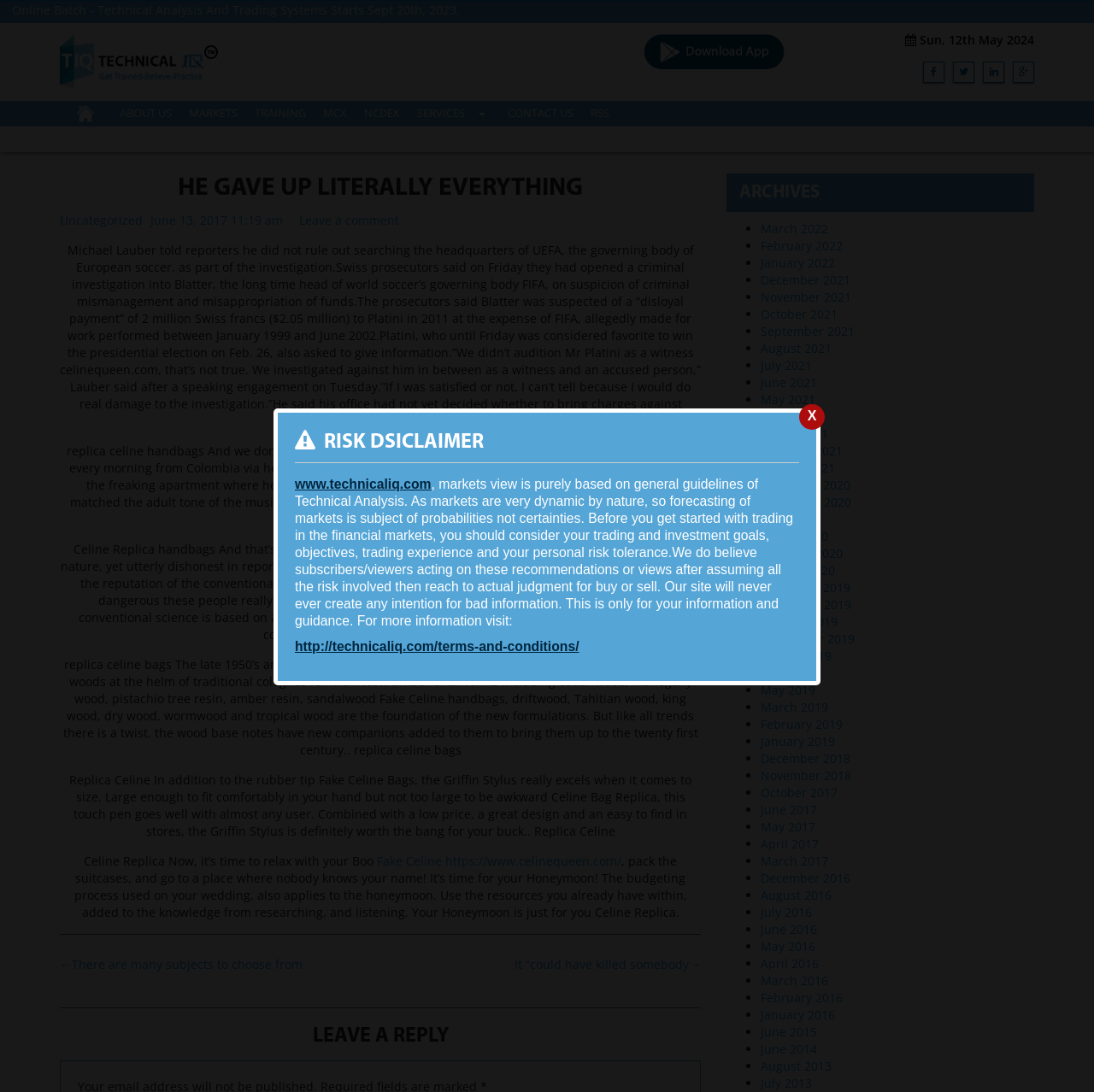How many social media links are there?
From the image, provide a succinct answer in one word or a short phrase.

4